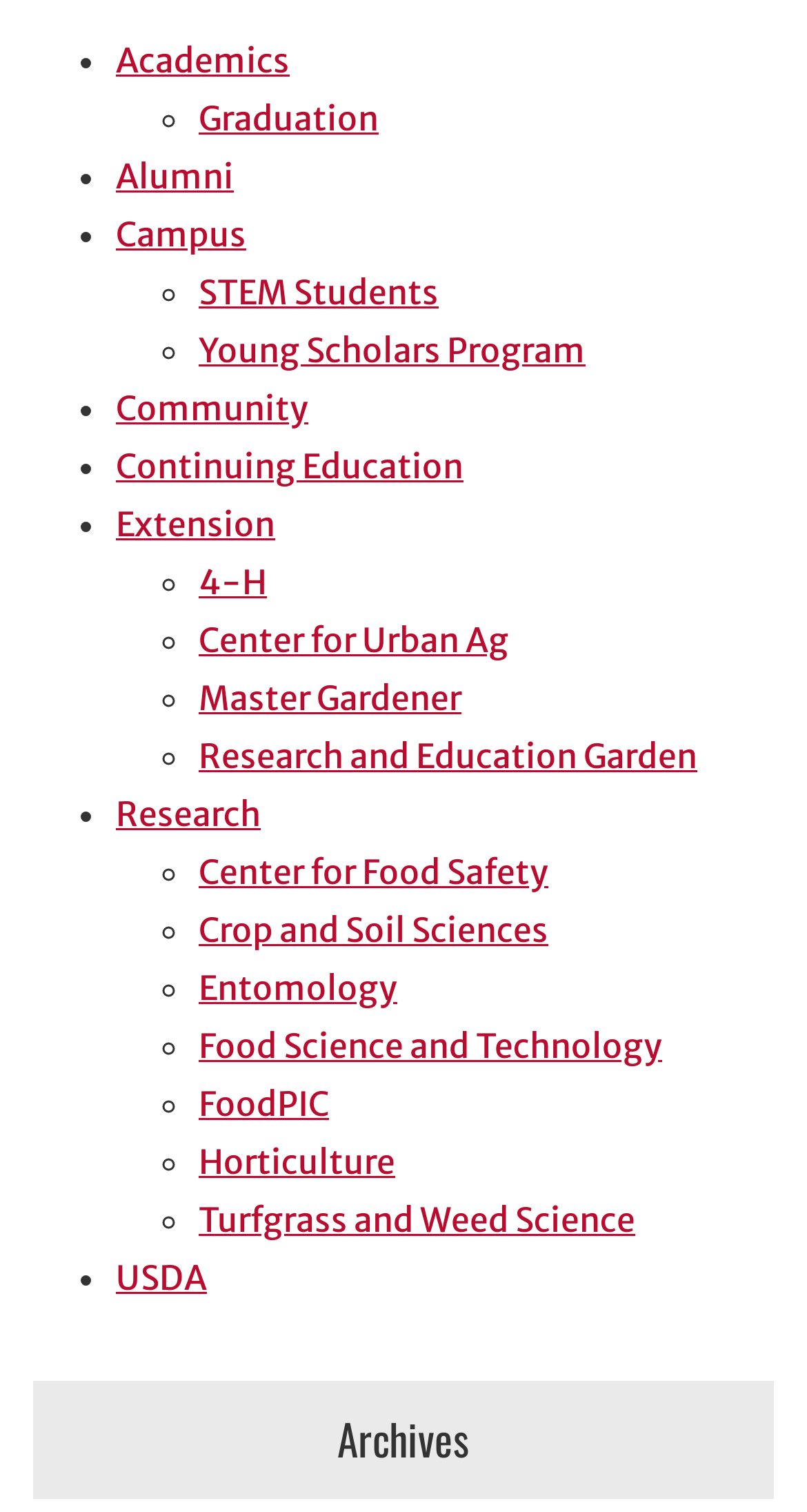Provide a brief response using a word or short phrase to this question:
What is the category of '4-H'?

Extension